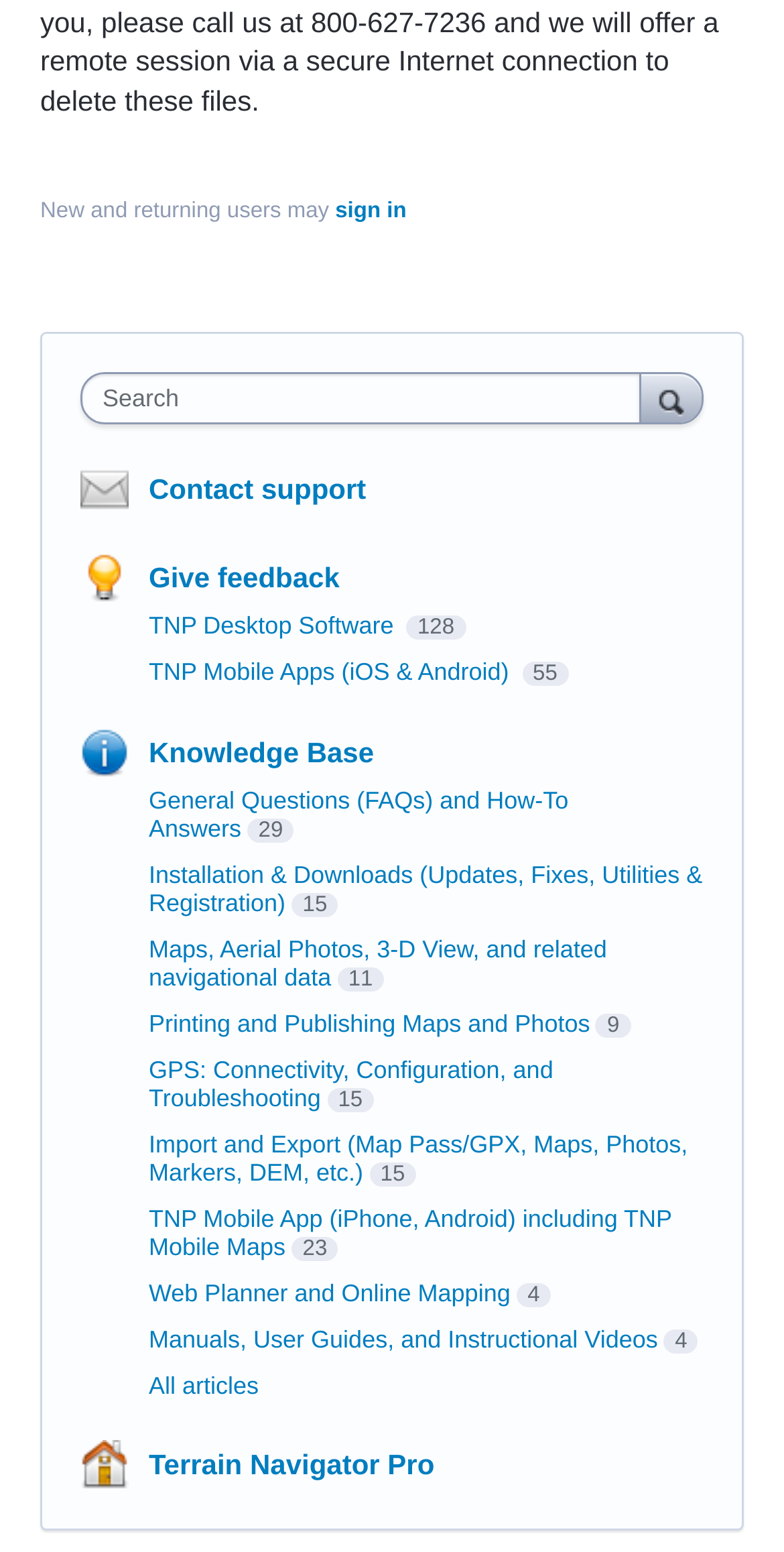What is the name of the software mentioned?
Look at the webpage screenshot and answer the question with a detailed explanation.

The webpage mentions 'Terrain Navigator Pro' as a software, which is also linked to a separate page. This software is likely related to the main topic of the webpage, which appears to be about mapping and navigation.